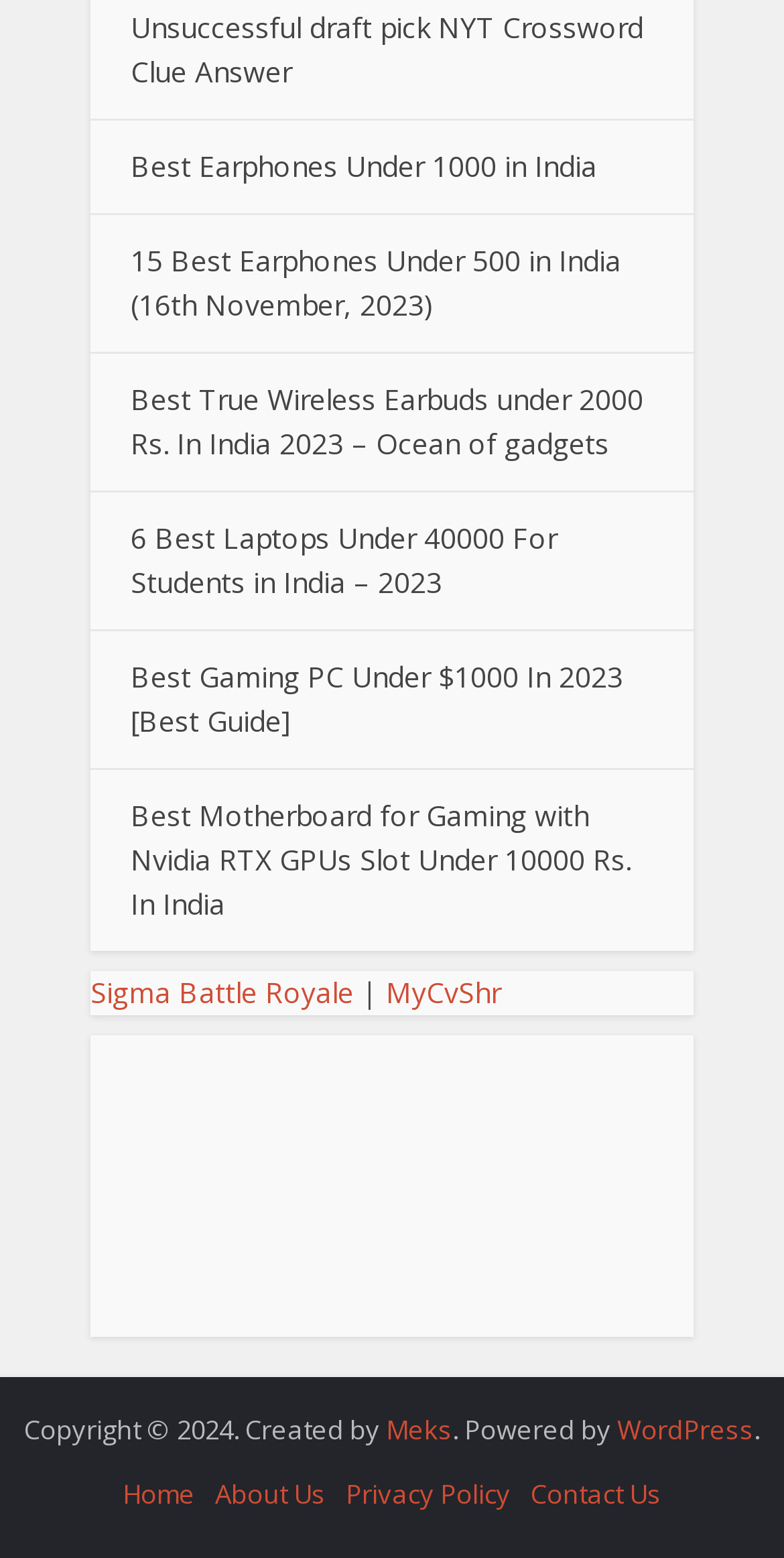Can you specify the bounding box coordinates for the region that should be clicked to fulfill this instruction: "Read the blog post".

None